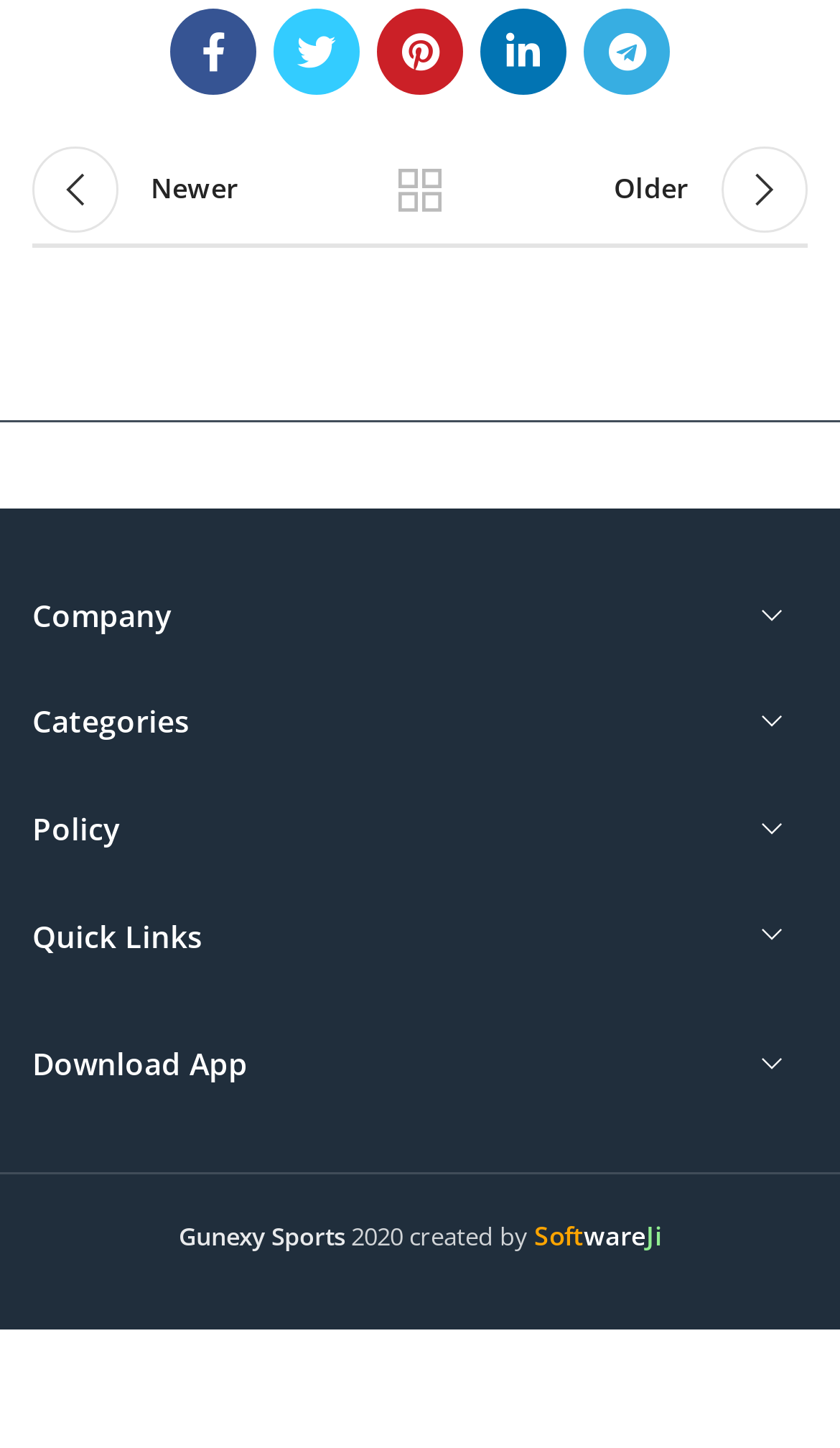Can you determine the bounding box coordinates of the area that needs to be clicked to fulfill the following instruction: "Visit Gunexy Sports"?

[0.213, 0.842, 0.41, 0.864]